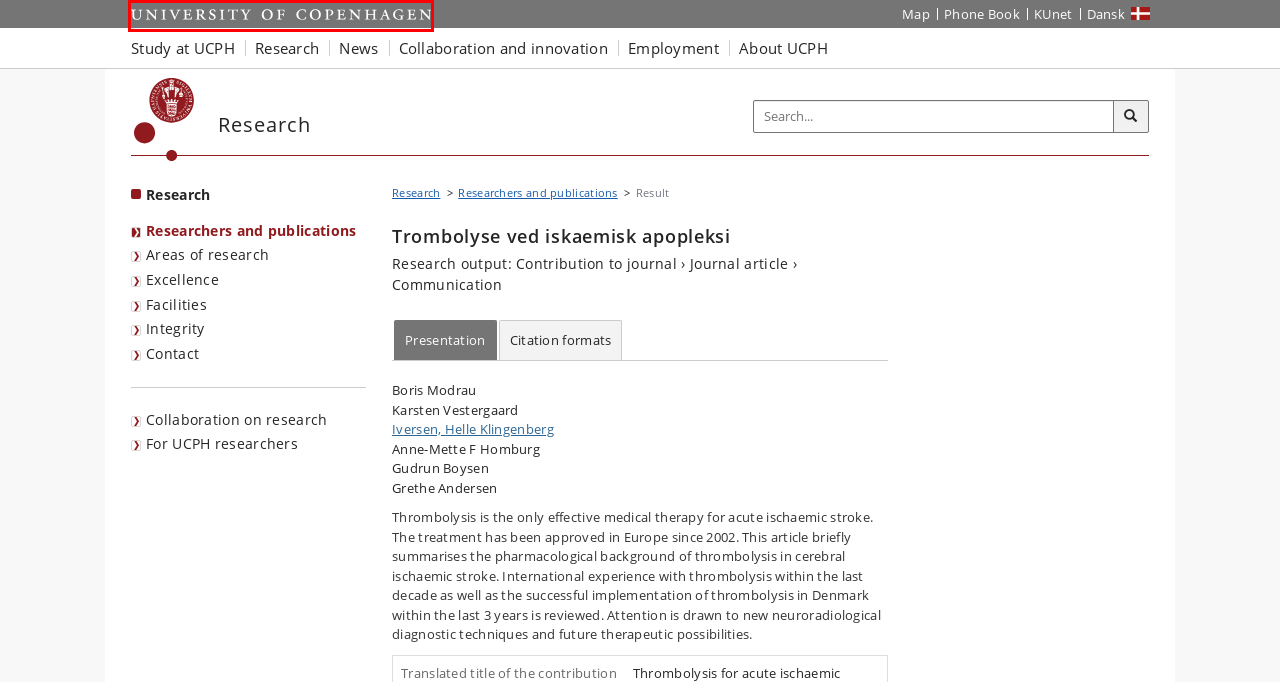Look at the screenshot of a webpage where a red rectangle bounding box is present. Choose the webpage description that best describes the new webpage after clicking the element inside the red bounding box. Here are the candidates:
A. Management – University of Copenhagen
B. Collaboration – University of Copenhagen
C. University of Copenhagen – University of Copenhagen
D. International Students – University of Copenhagen
E. About the University of Copenhagen – University of Copenhagen
F. Tilgængelighedserklæring
G. Phone book – University of Copenhagen
H. UCPH Alumni – University of Copenhagen

C